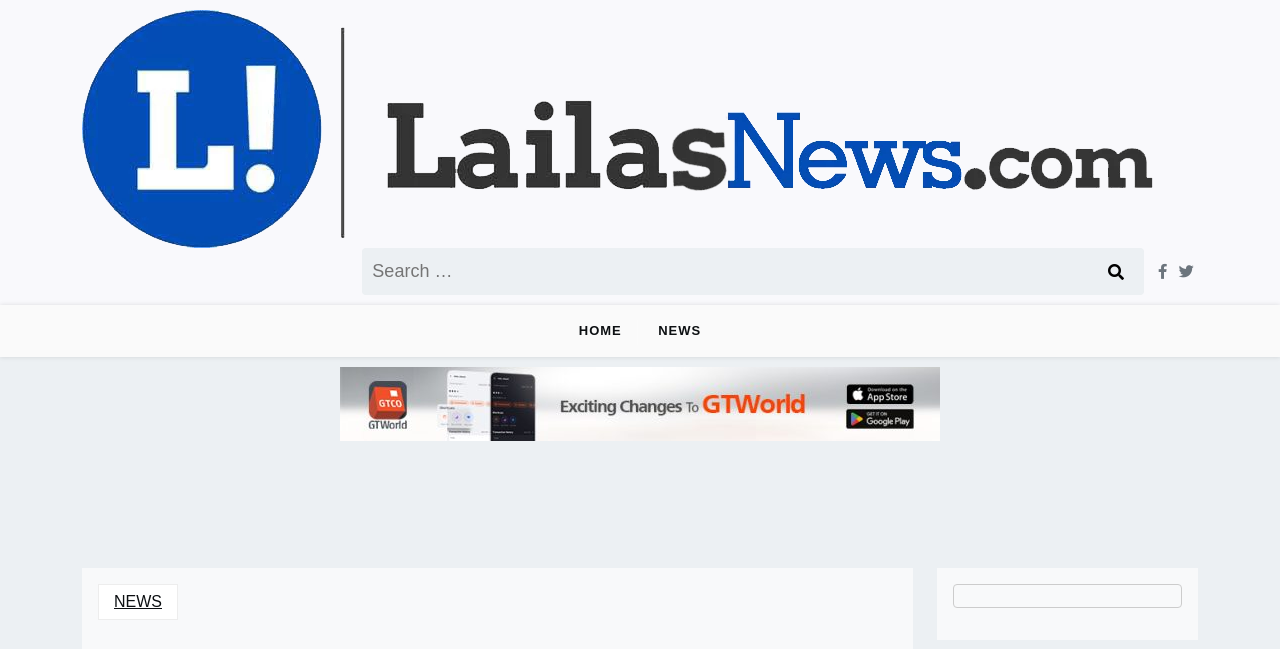Refer to the screenshot and answer the following question in detail:
How many social media links are there?

There are two social media links located at the top right corner of the webpage, represented by the icons '' and ''.